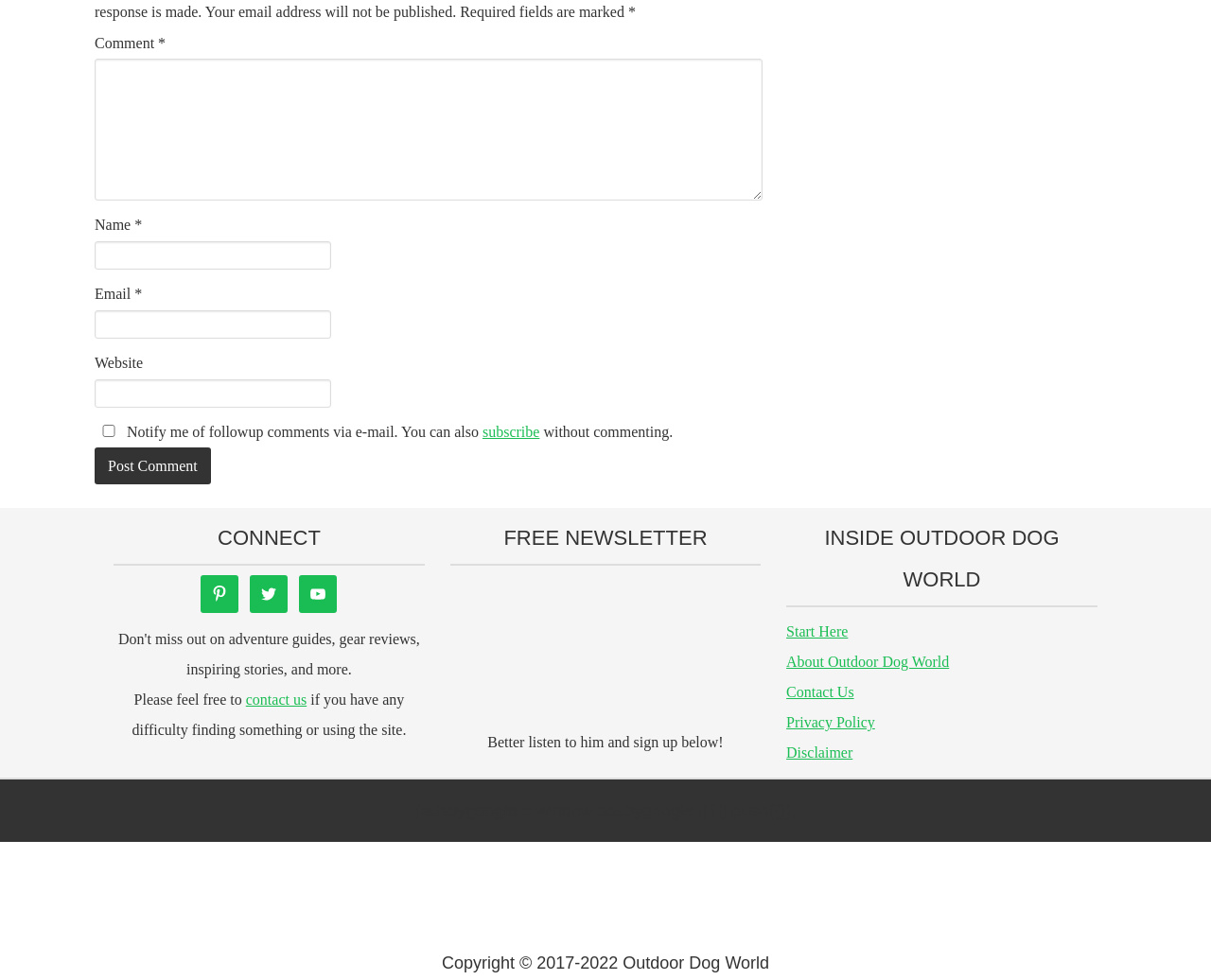With reference to the image, please provide a detailed answer to the following question: How many social media platforms are linked on the webpage?

The webpage contains links to three social media platforms: Pinterest, Twitter, and YouTube. These links are accompanied by their respective icons, indicating that users can access these platforms from the webpage.